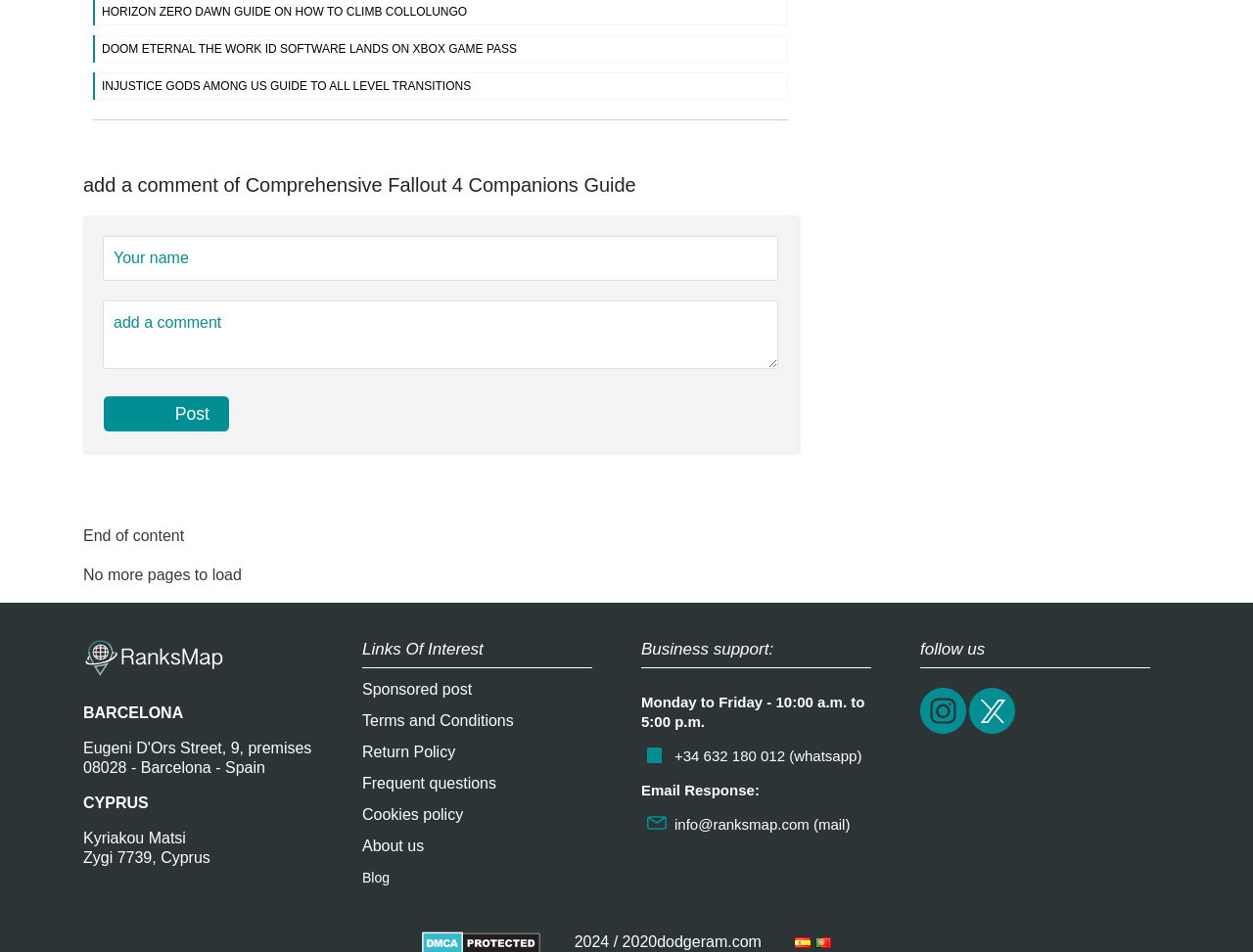Please provide a comprehensive response to the question based on the details in the image: What is the 'Post' button used for?

The 'Post' button is located below the textboxes for 'Your name' and 'add a comment', suggesting that it is used to submit a comment to the 'Comprehensive Fallout 4 Companions Guide' section after filling out the required information.